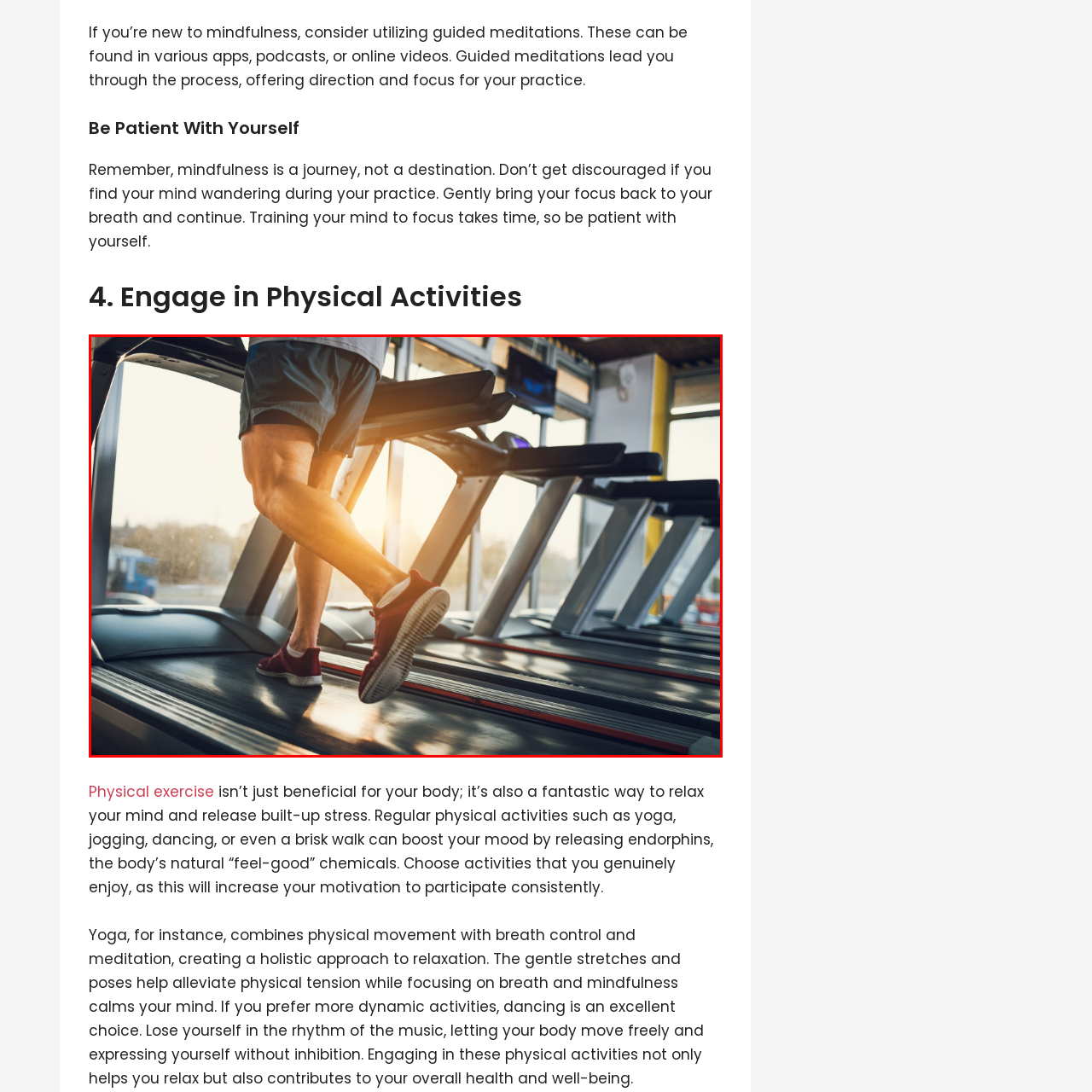Please scrutinize the image marked by the red boundary and answer the question that follows with a detailed explanation, using the image as evidence: 
What is released during physical exercise?

According to the caption, regular physical exercise releases endorphins, which are referred to as the body's 'feel-good' chemicals, contributing to mental relaxation and stress relief.